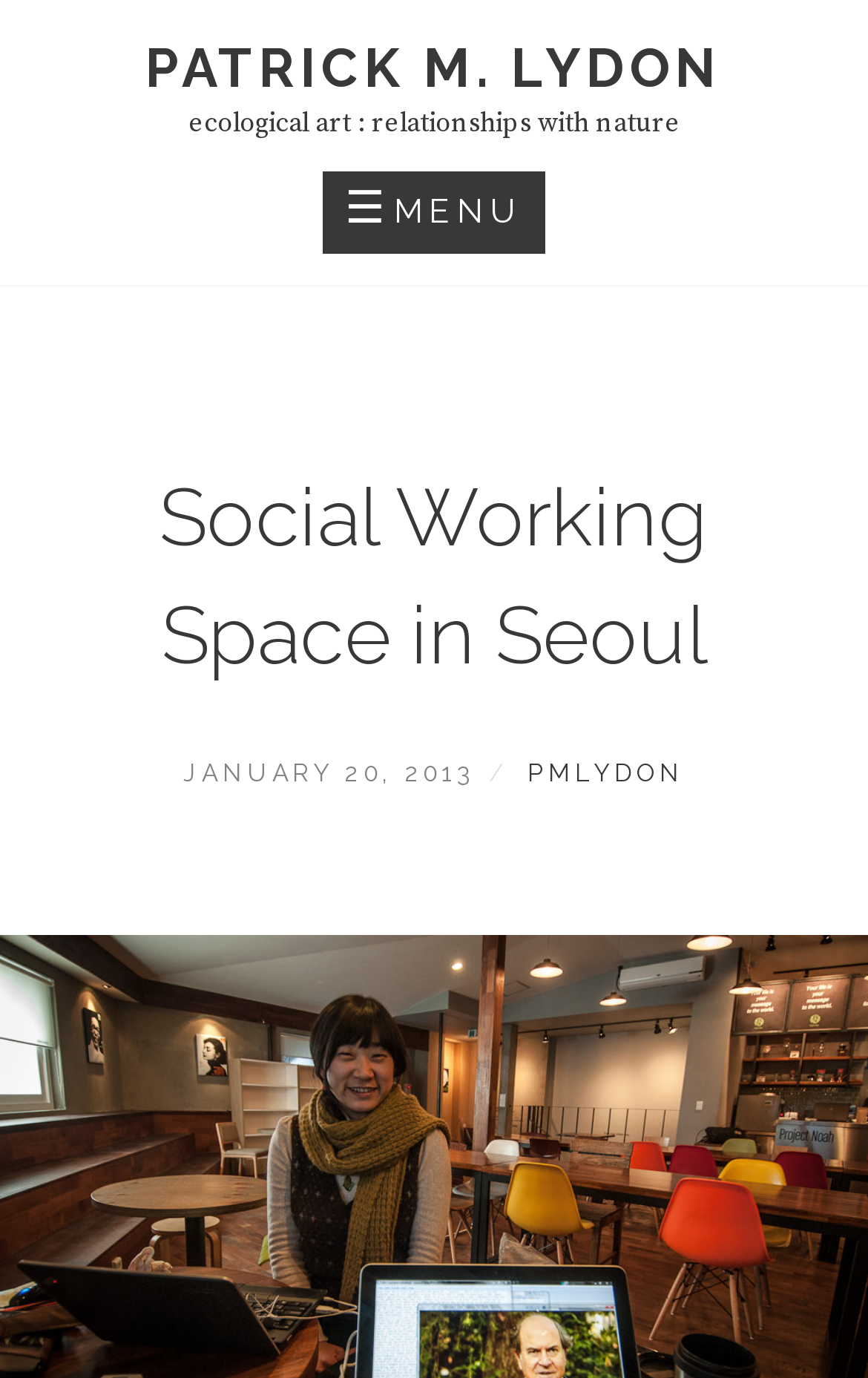What is the main topic of the webpage?
Please give a detailed and elaborate answer to the question based on the image.

I found the main topic by looking at the heading element that says 'ecological art : relationships with nature', which suggests that the webpage is about ecological art and its relationships with nature.